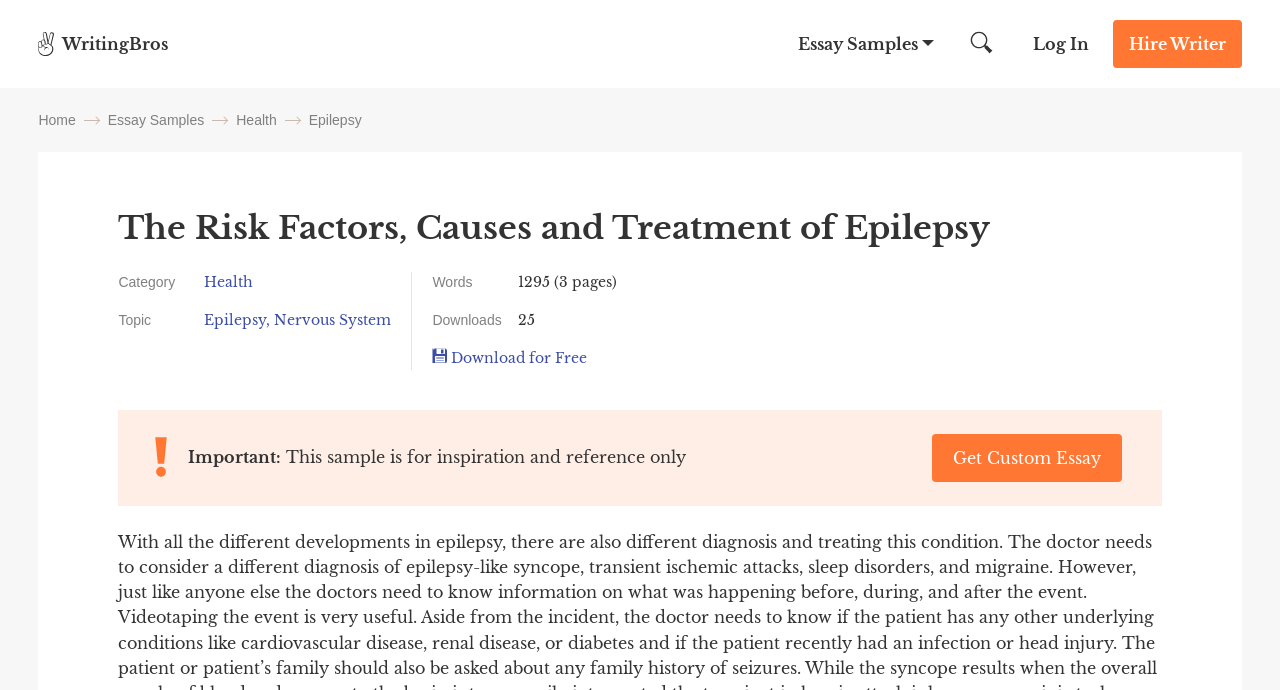Determine the bounding box coordinates of the clickable area required to perform the following instruction: "Click the main logo". The coordinates should be represented as four float numbers between 0 and 1: [left, top, right, bottom].

[0.03, 0.046, 0.132, 0.081]